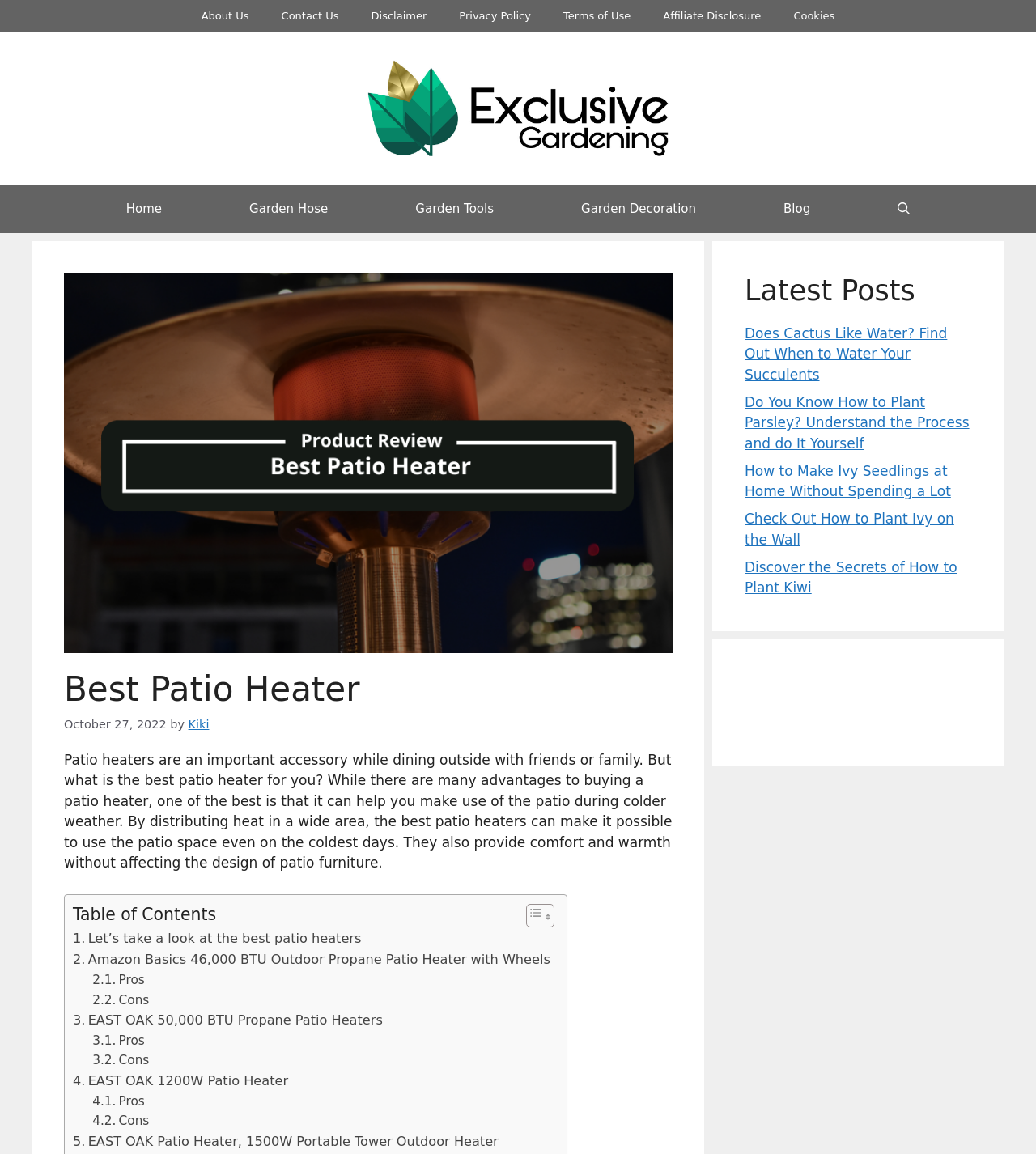How many patio heaters are reviewed on this webpage?
Please give a detailed and elaborate answer to the question based on the image.

By examining the content of the webpage, I can see that there are three patio heaters reviewed, namely 'Amazon Basics 46,000 BTU Outdoor Propane Patio Heater with Wheels', 'EAST OAK 50,000 BTU Propane Patio Heaters', and 'EAST OAK 1200W Patio Heater'.